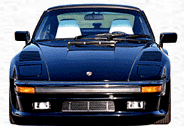Please examine the image and answer the question with a detailed explanation:
What is the name of the Porsche variant shown?

The caption describes the car as a modified 911 variant known as a 'slantnose', which suggests that the car's styling has been modified to resemble this specific type of Porsche.